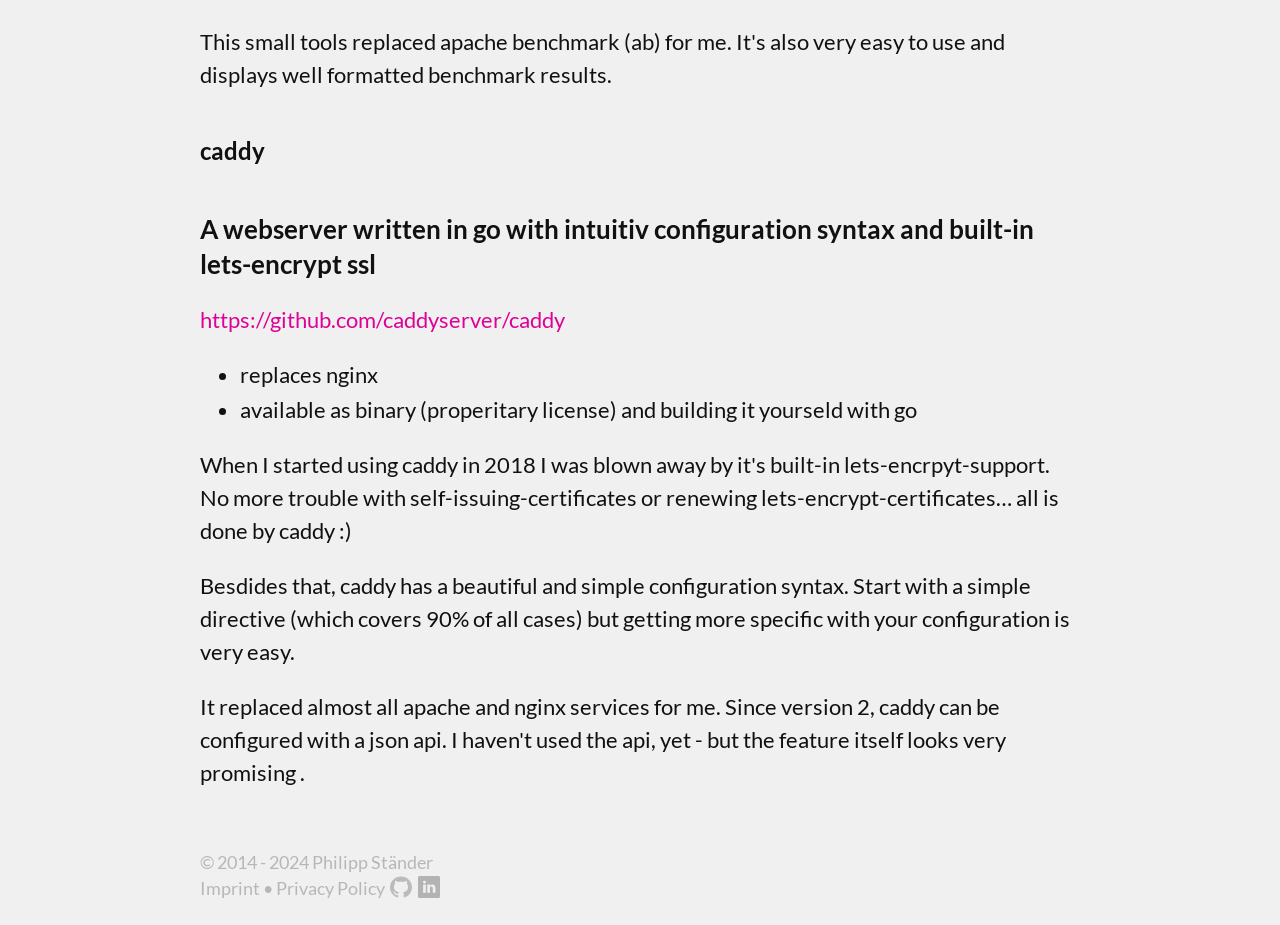Give the bounding box coordinates for this UI element: "Privacy Policy". The coordinates should be four float numbers between 0 and 1, arranged as [left, top, right, bottom].

[0.216, 0.95, 0.301, 0.972]